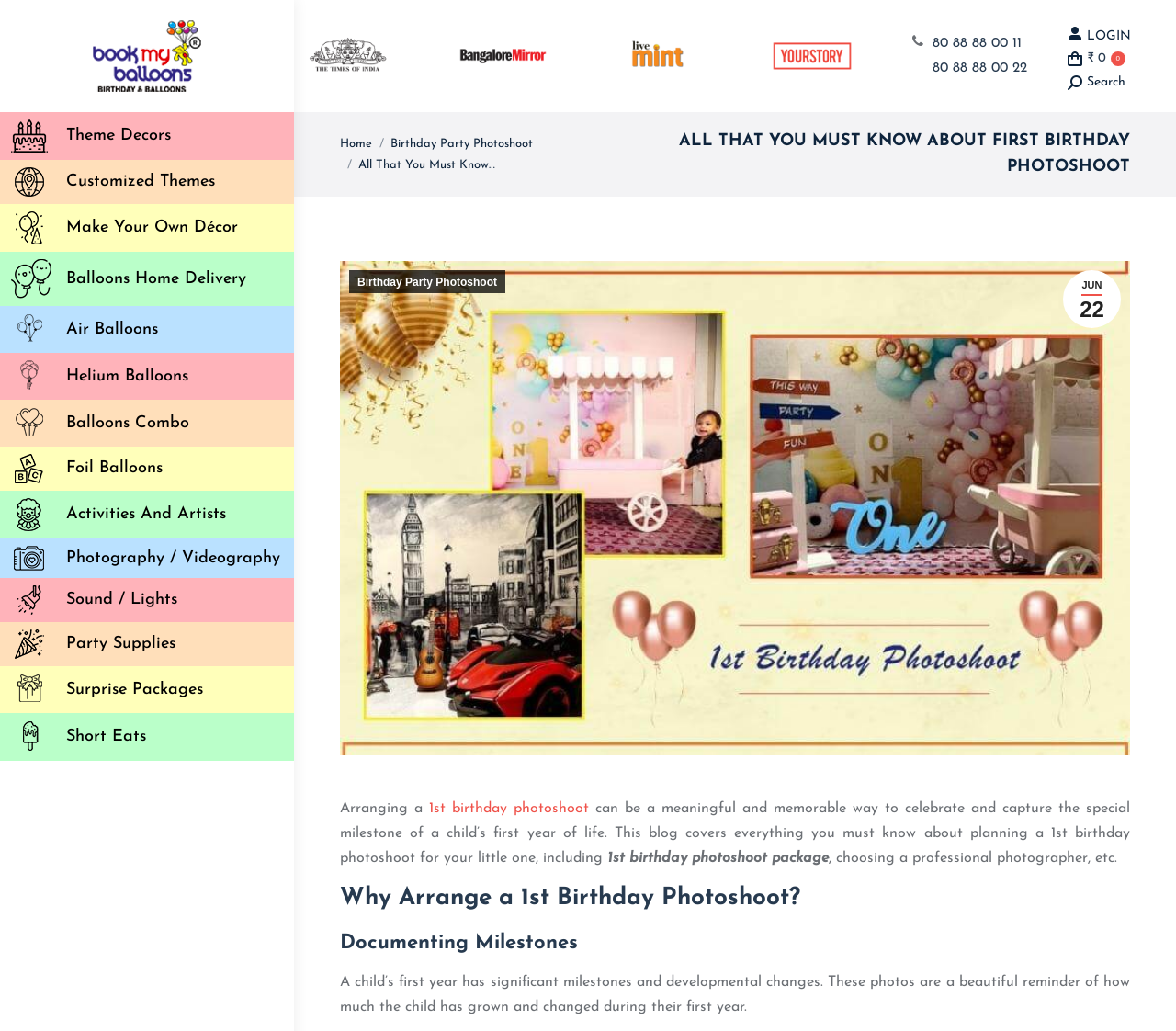What is the purpose of a 1st birthday photoshoot?
Answer the question based on the image using a single word or a brief phrase.

To capture milestones